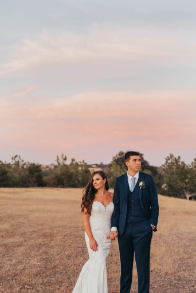Describe the scene in the image with detailed observations.

In a serene moment capturing the essence of love, this image features a bride and groom standing hand in hand against a stunning backdrop. The bride wears a stunning, figure-hugging white gown adorned with delicate lace details, radiating elegance and romance. Her hair cascades in soft waves, framing her face beautifully. The groom stands confidently beside her in a classic blue suit, complete with a vest, embodying sophistication. 

They are positioned in an open field, where the golden grass sways gently in the breeze, under a pastel sky that shifts from soft pinks to blues. This picturesque setting, characteristic of the breathtaking Catta Vadera venue in Northern California, highlights the natural beauty surrounding the couple, making it a perfect location for capturing their wedding memories. The overall atmosphere is tranquil, emphasizing the love and connection shared between them as they embark on their new journey together.